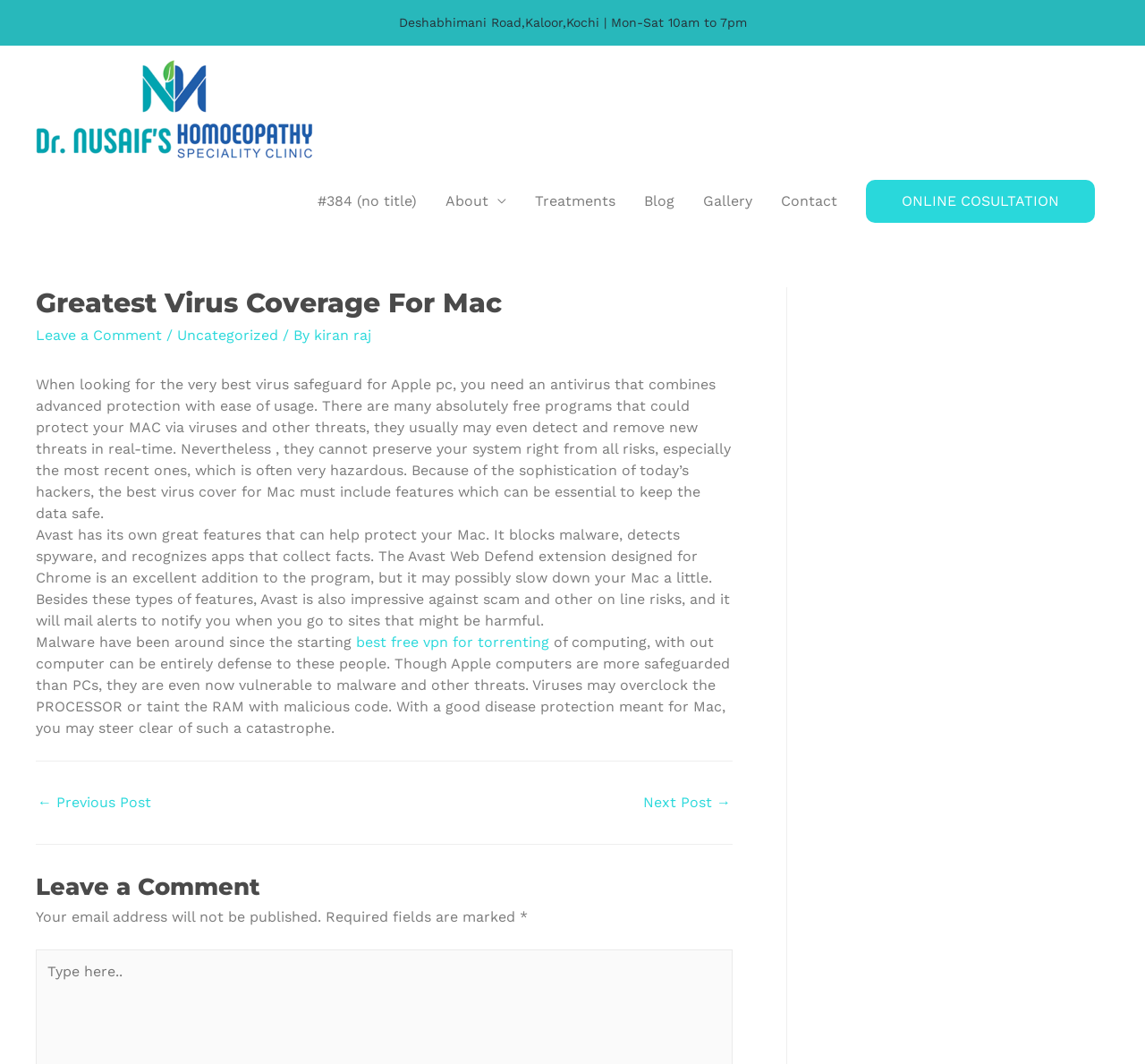What is the name of the author of the article?
Use the image to give a comprehensive and detailed response to the question.

The author's name is mentioned in the article header section, where it says 'By kiran raj'. This suggests that kiran raj is the author of the article.